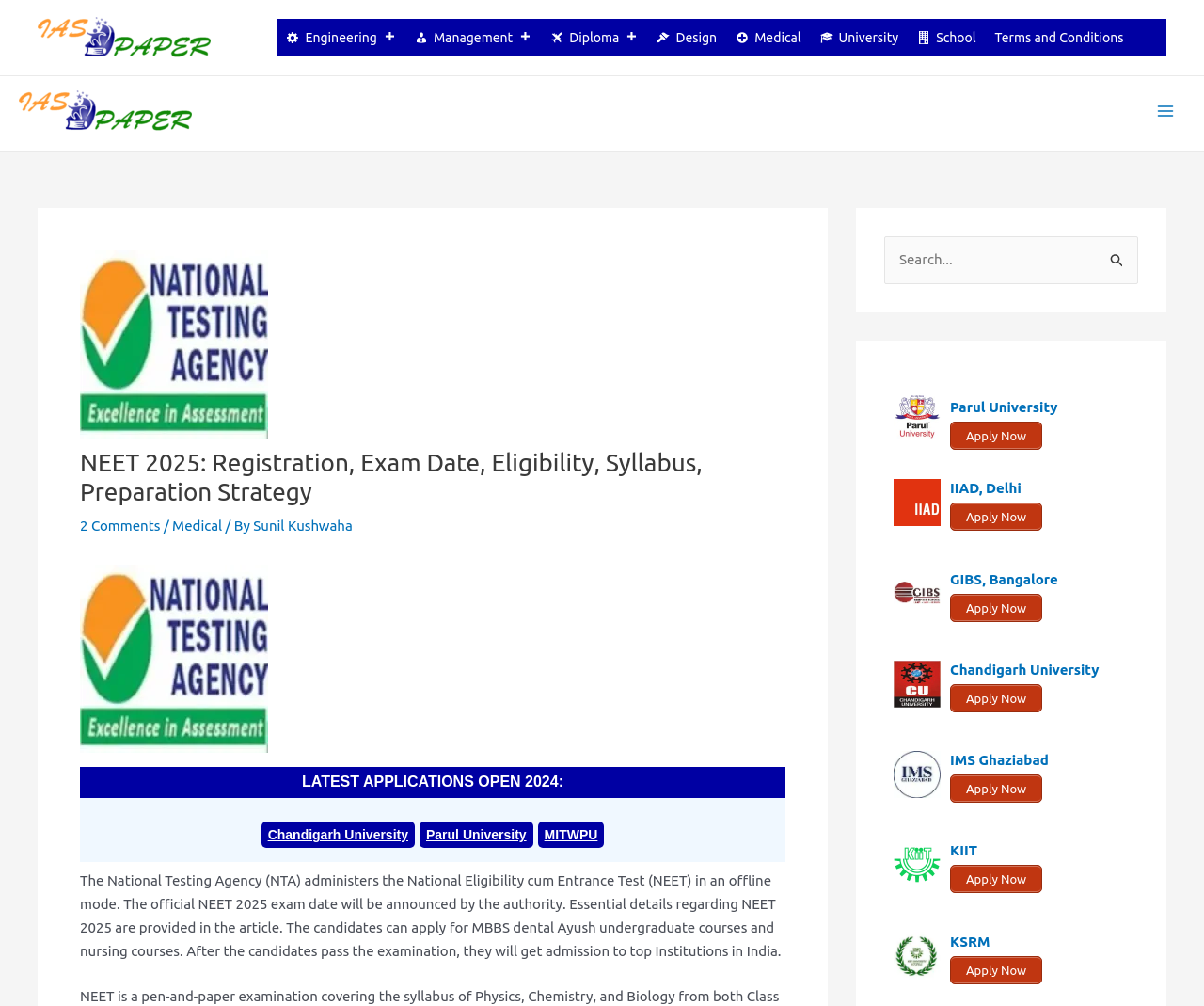Provide a brief response to the question below using a single word or phrase: 
What is the name of the university mentioned in the 'LATEST APPLICATIONS OPEN 2024' section?

Chandigarh University